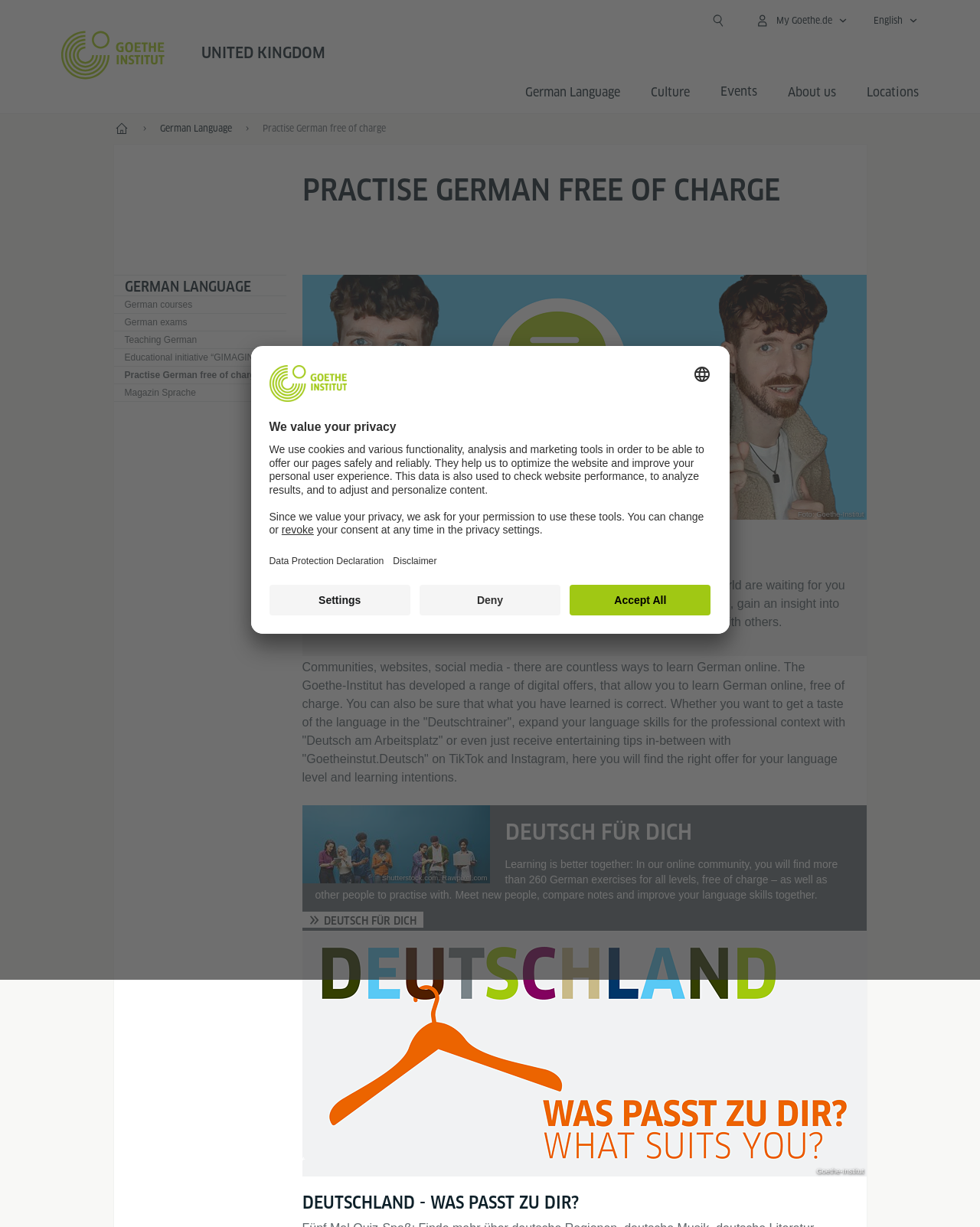What is the language of the webpage?
Please answer the question with as much detail and depth as you can.

The language of the webpage can be determined by looking at the text content, which is primarily in English, as seen in the navigation menu, headings, and paragraph text.